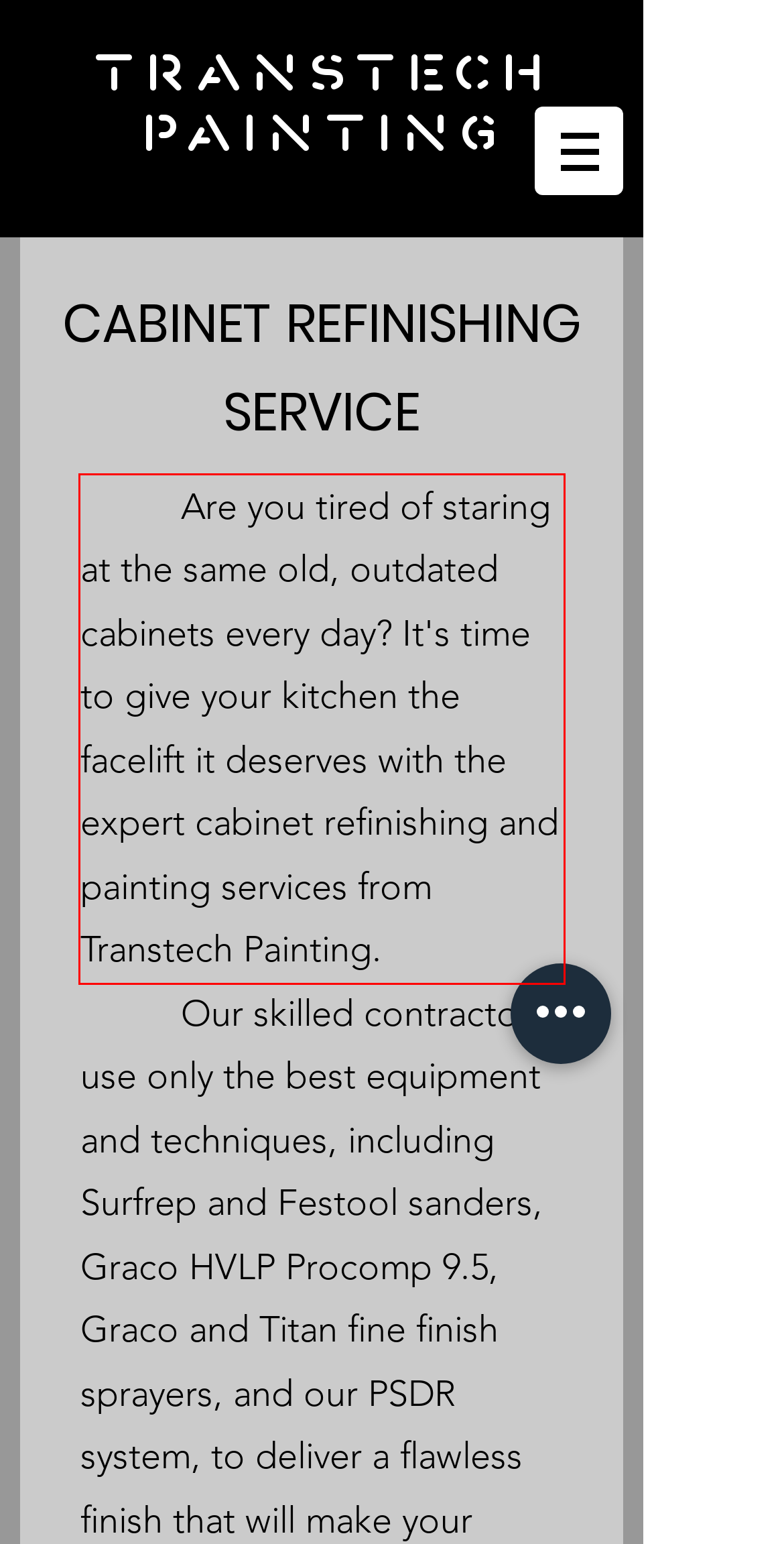Please identify and extract the text content from the UI element encased in a red bounding box on the provided webpage screenshot.

Are you tired of staring at the same old, outdated cabinets every day? It's time to give your kitchen the facelift it deserves with the expert cabinet refinishing and painting services from Transtech Painting.